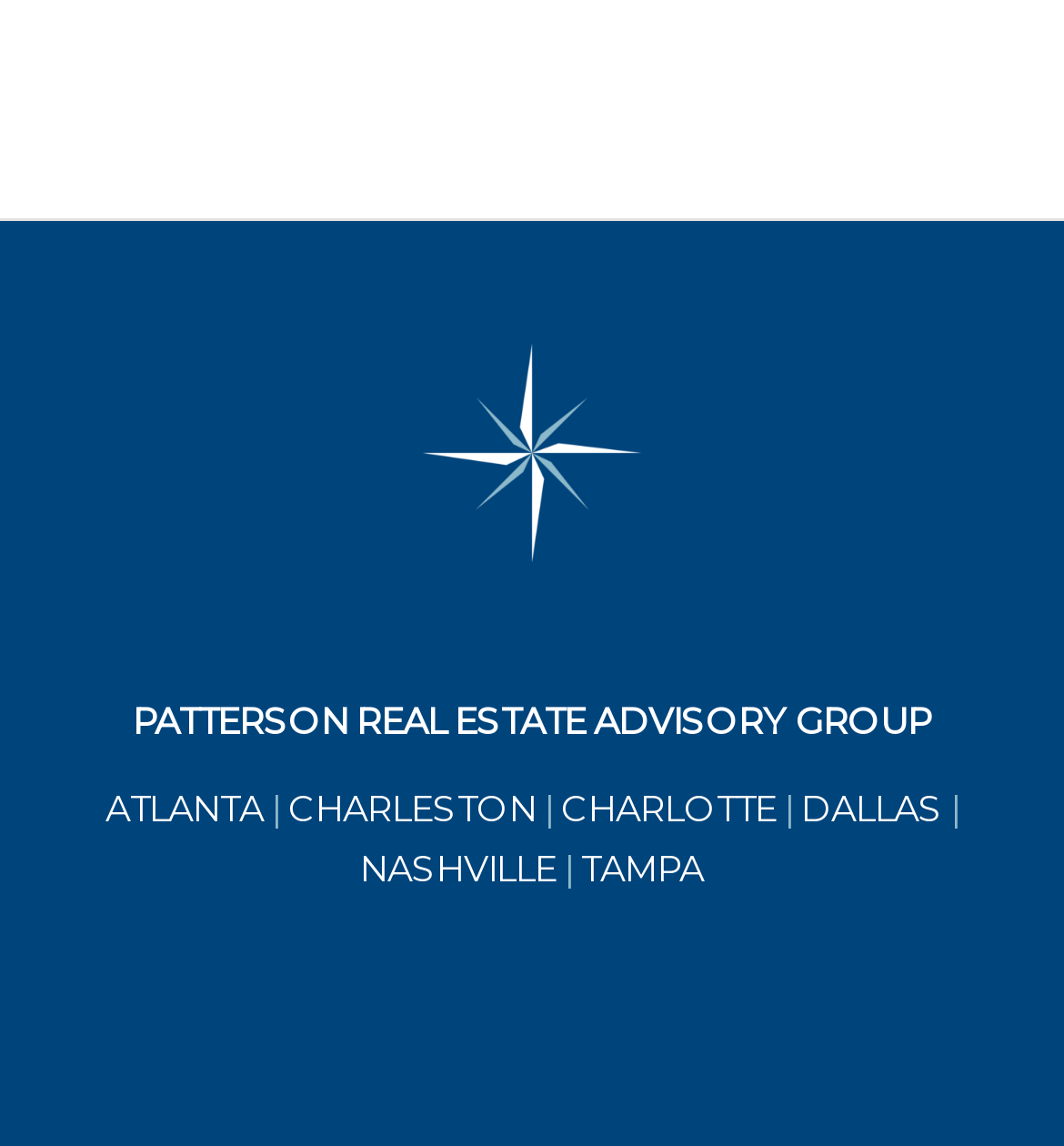Respond to the following query with just one word or a short phrase: 
What is the first city listed?

Atlanta